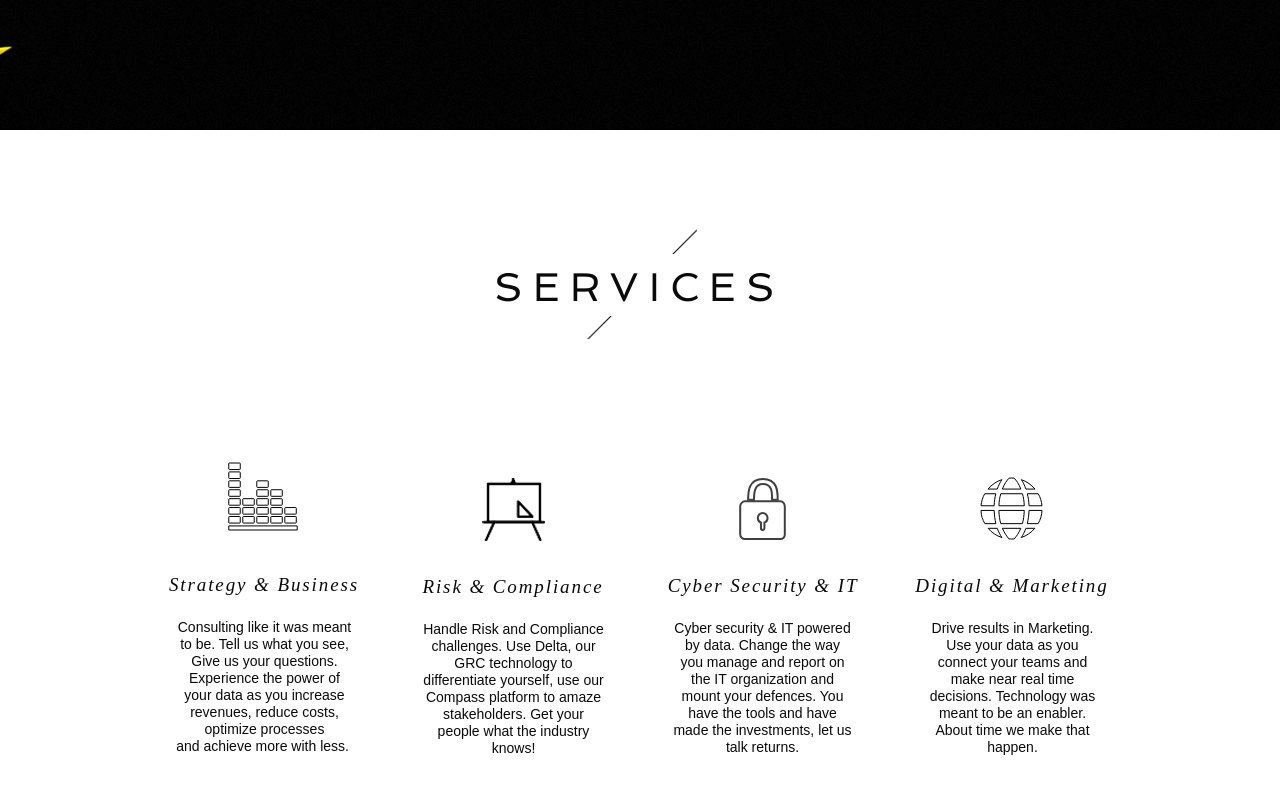Based on the element description, predict the bounding box coordinates (top-left x, top-left y, bottom-right x, bottom-right y) for the UI element in the screenshot: Who We Are

[0.584, 0.09, 0.684, 0.14]